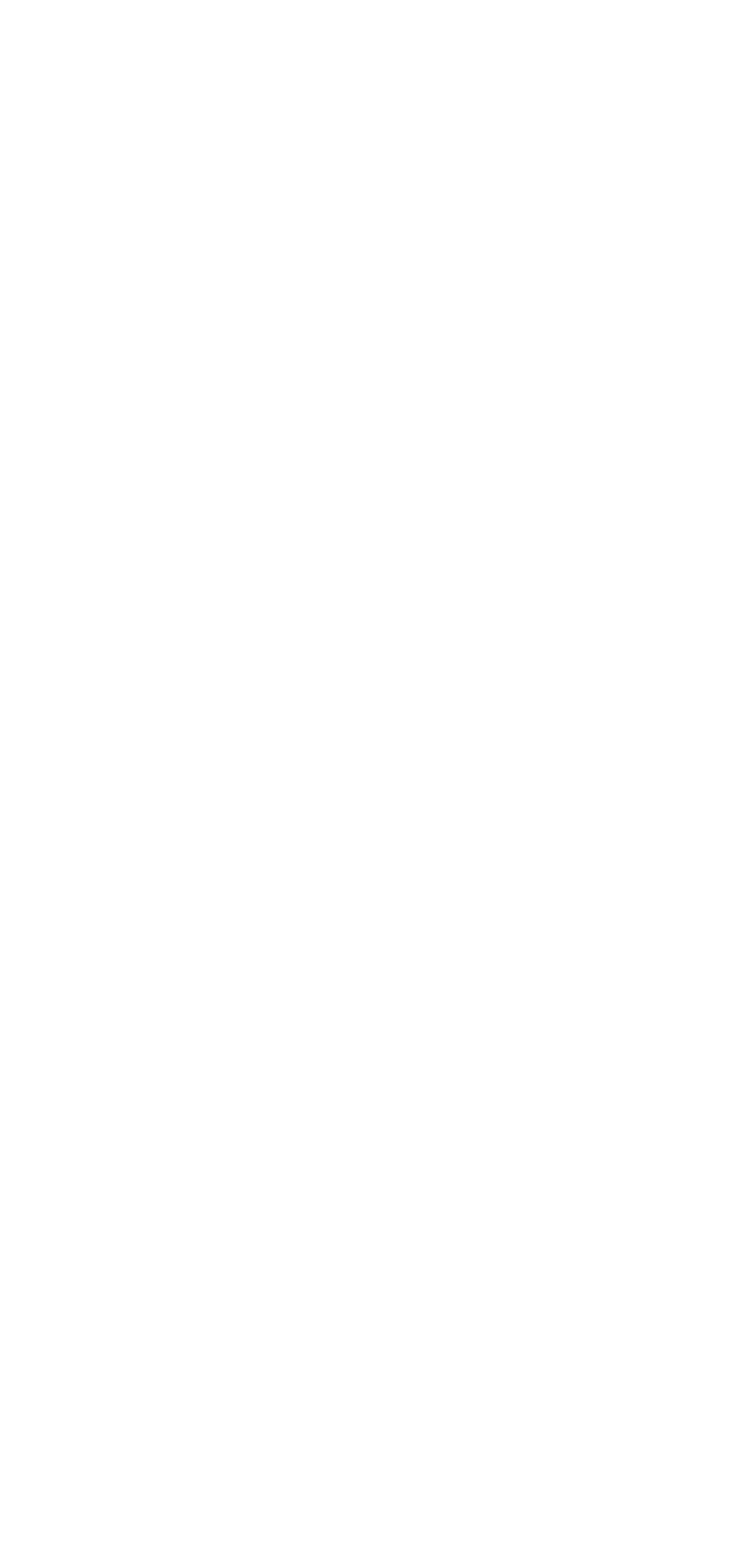Using the information in the image, give a comprehensive answer to the question: 
What is the last link in the 'Policies and Regulations' section?

I can see that the last link in the 'Policies and Regulations' section is 'FAQ - IEC 60335-2-89 flammable refrigerant limit change', which is listed under the 'Policies and Regulations' section.